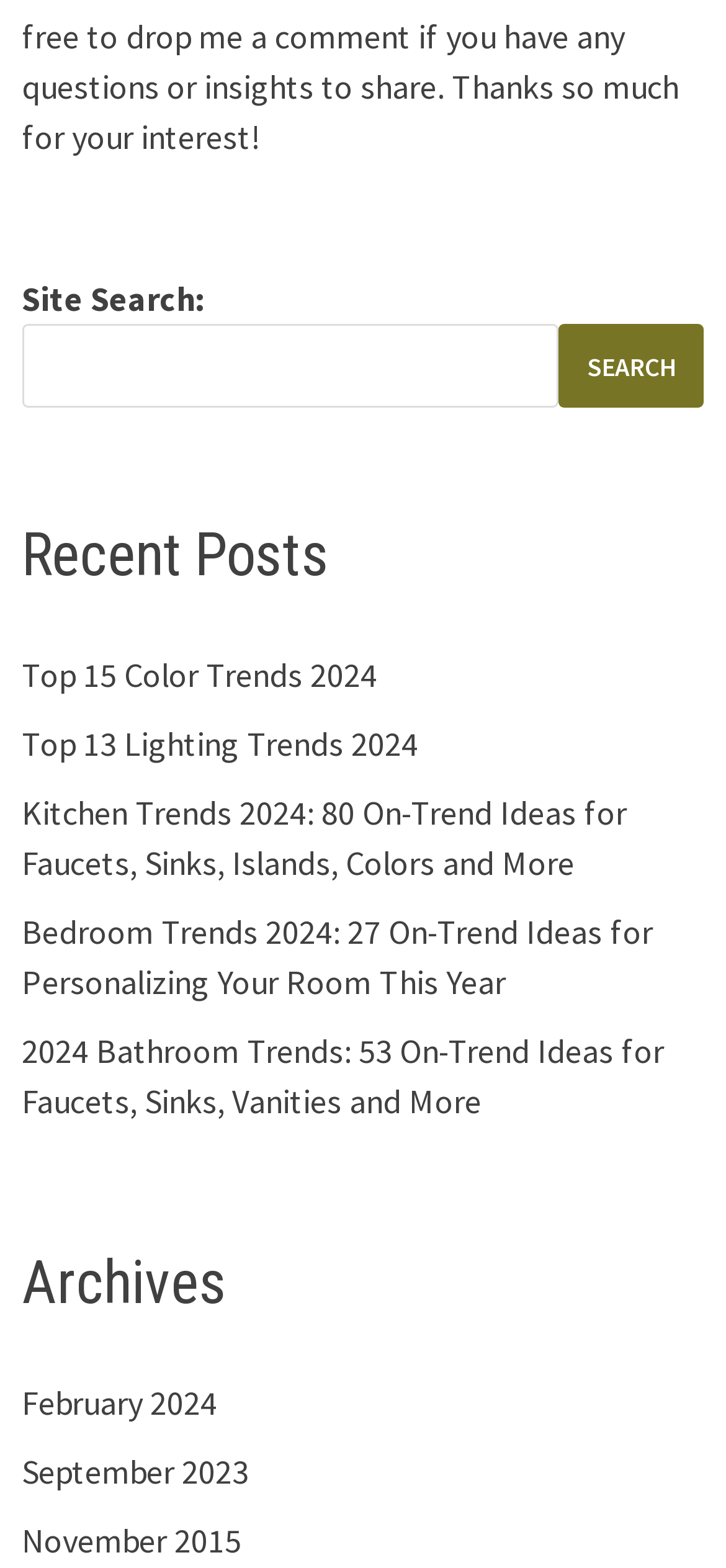Locate the UI element described by parent_node: SEARCH name="s" and provide its bounding box coordinates. Use the format (top-left x, top-left y, bottom-right x, bottom-right y) with all values as floating point numbers between 0 and 1.

[0.03, 0.207, 0.77, 0.26]